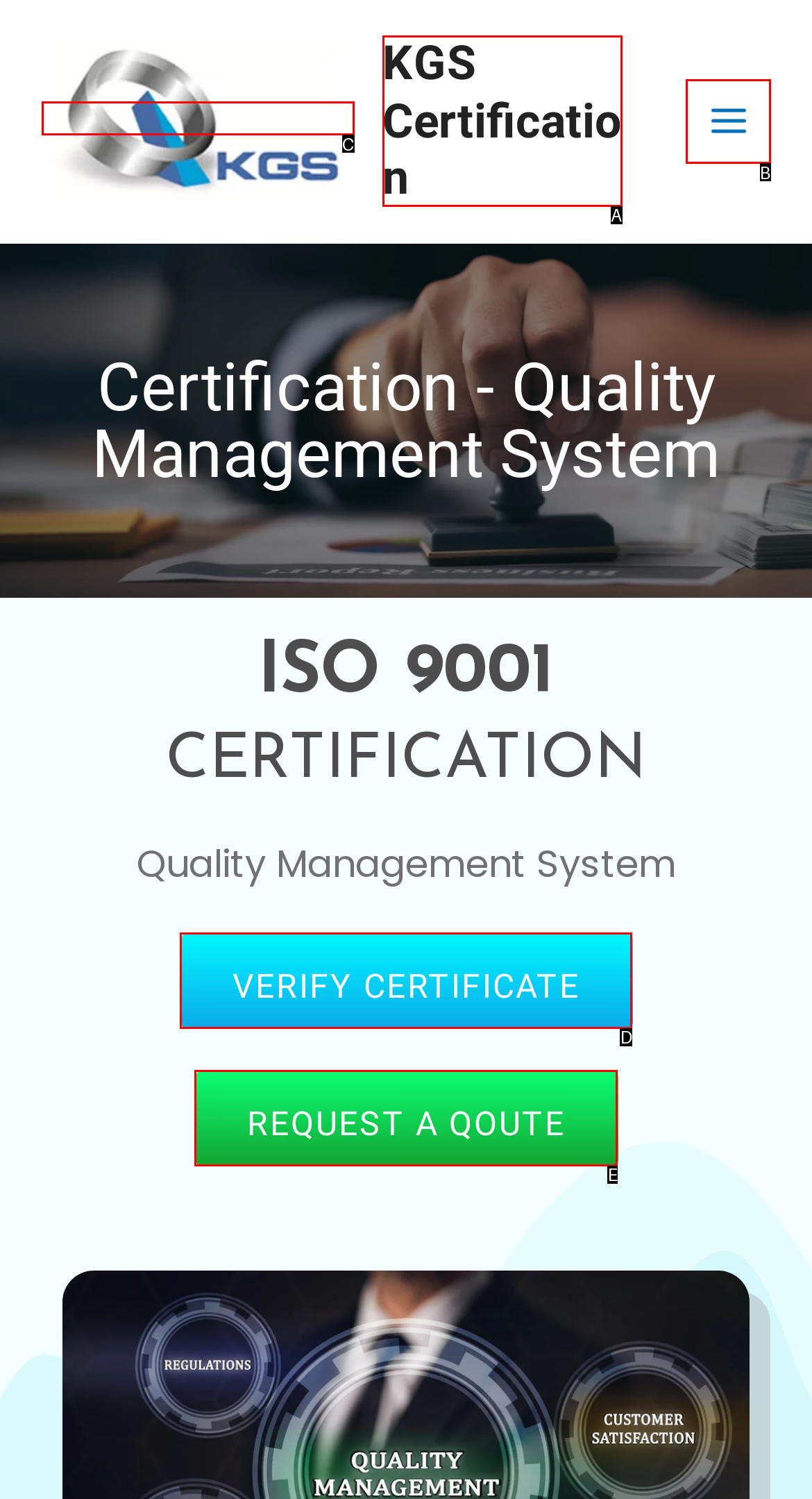Based on the given description: KGS Certification, identify the correct option and provide the corresponding letter from the given choices directly.

A